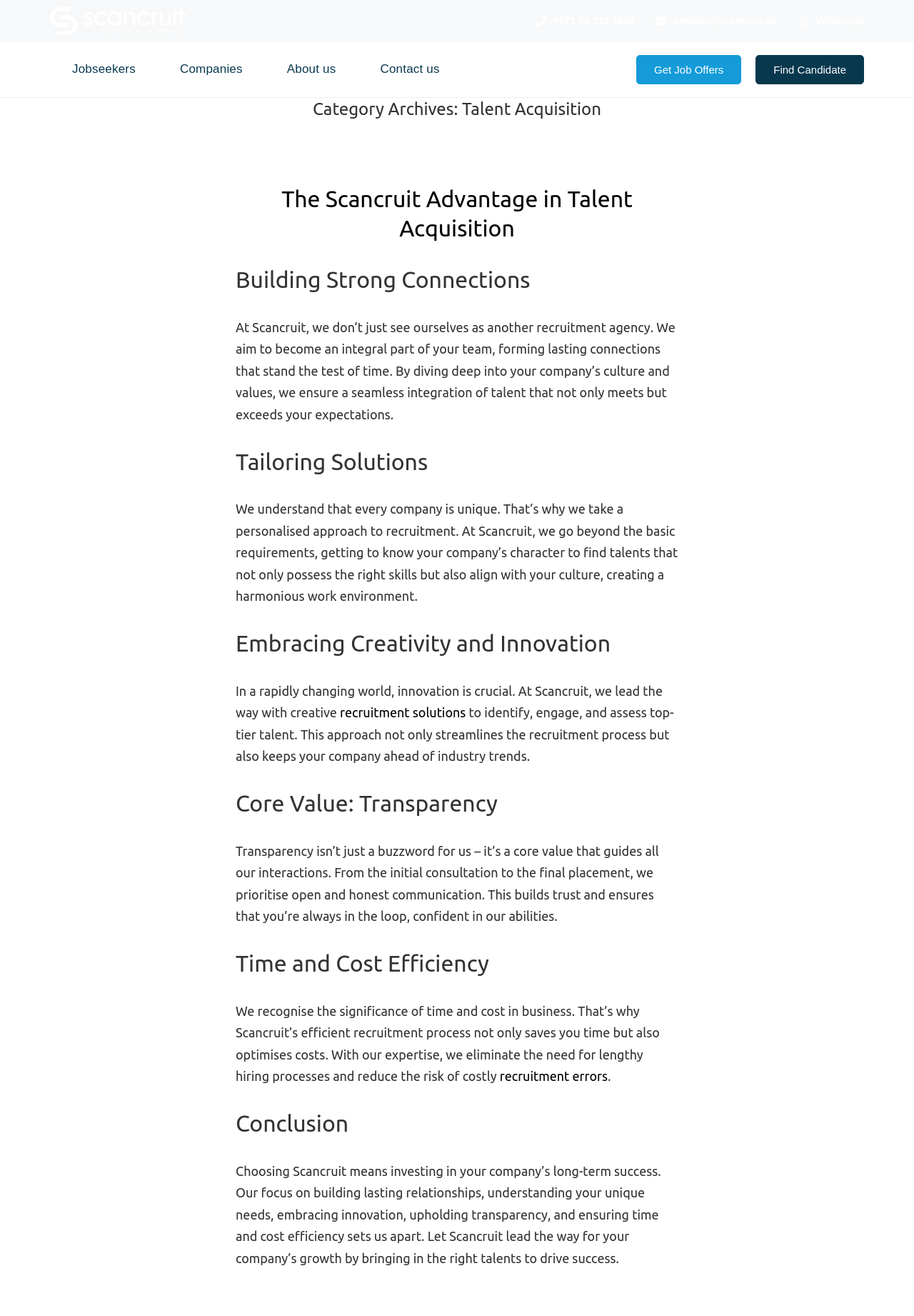Identify the bounding box coordinates of the HTML element based on this description: "Terms of Service".

None